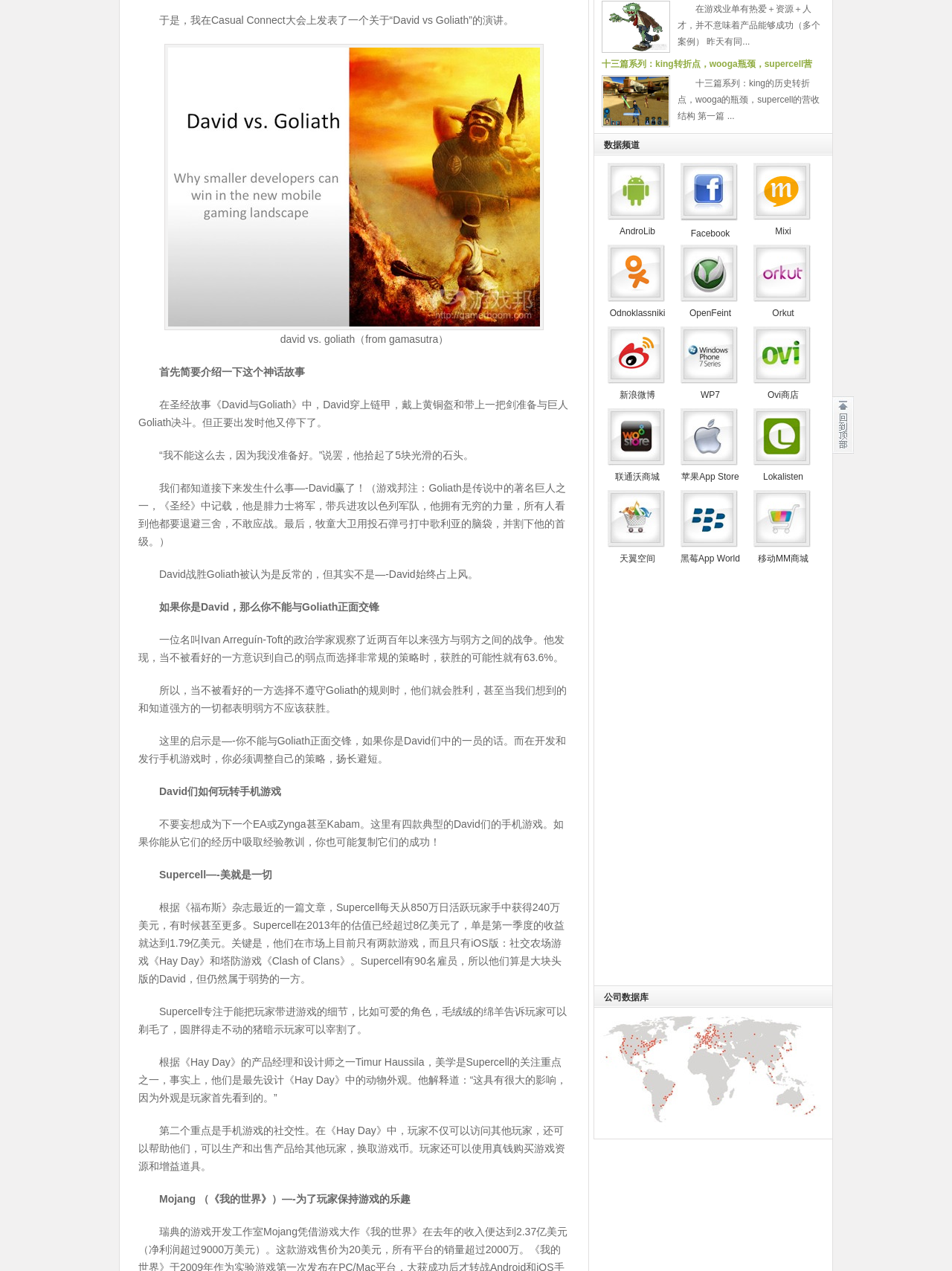Determine the bounding box coordinates of the UI element described below. Use the format (top-left x, top-left y, bottom-right x, bottom-right y) with floating point numbers between 0 and 1: 移动MM商城

[0.796, 0.435, 0.849, 0.443]